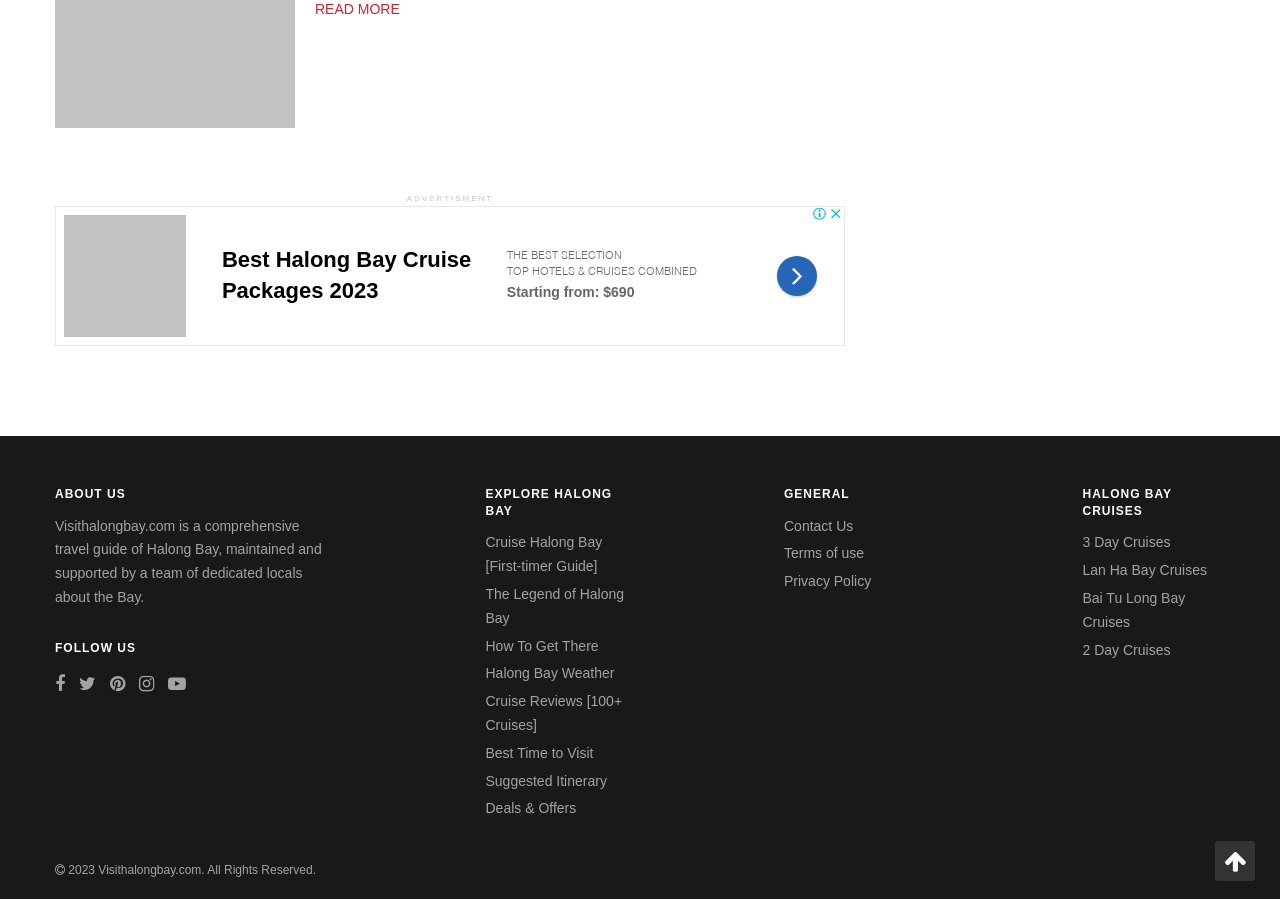Determine the bounding box coordinates for the clickable element to execute this instruction: "Read the 'Cruise Halong Bay [First-timer Guide]' article". Provide the coordinates as four float numbers between 0 and 1, i.e., [left, top, right, bottom].

[0.379, 0.594, 0.47, 0.639]